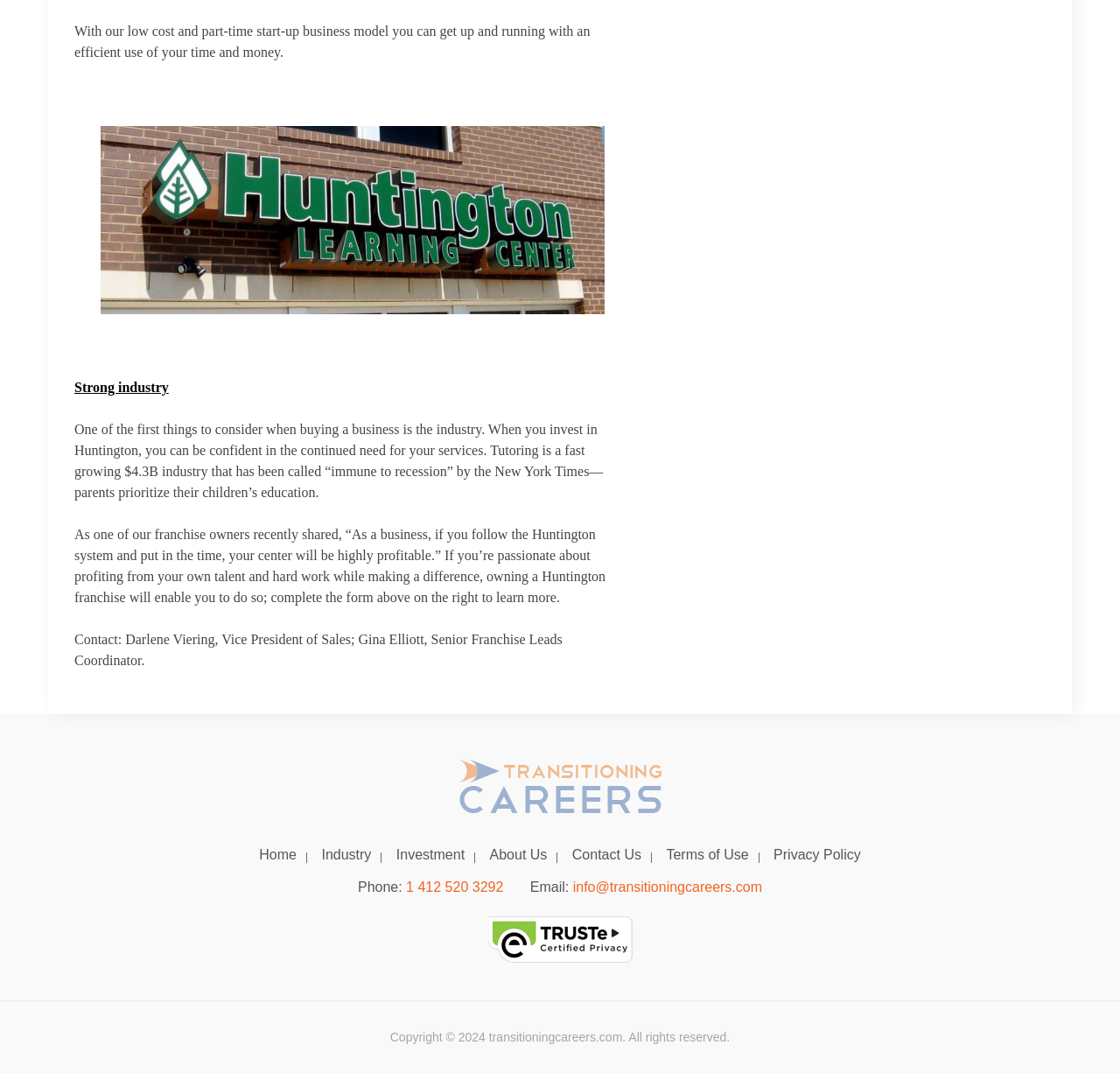Answer the question below with a single word or a brief phrase: 
What is the purpose of investing in Huntington?

To make a profit